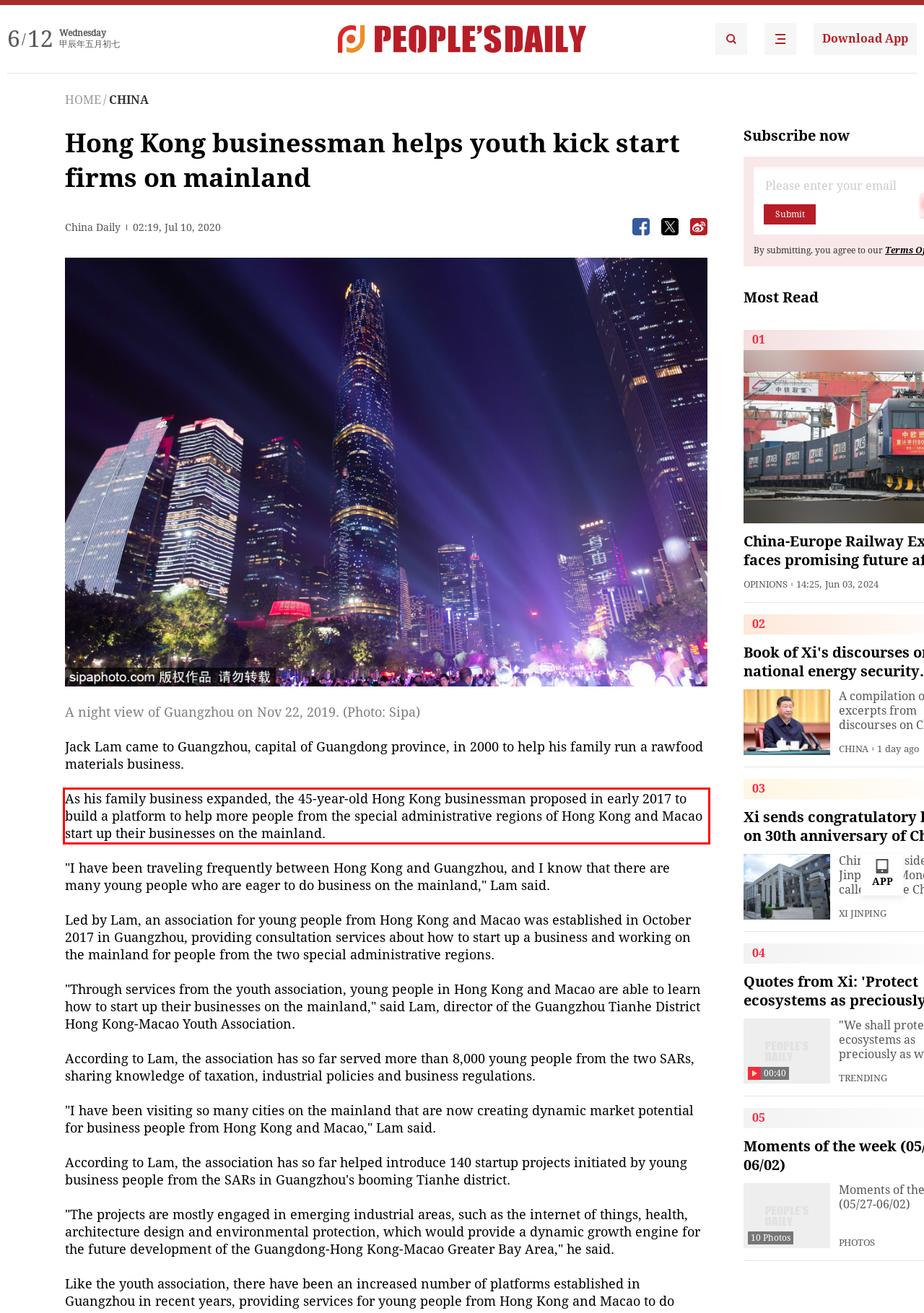You have a screenshot of a webpage with a red bounding box. Use OCR to generate the text contained within this red rectangle.

As his family business expanded, the 45-year-old Hong Kong businessman proposed in early 2017 to build a platform to help more people from the special administrative regions of Hong Kong and Macao start up their businesses on the mainland.